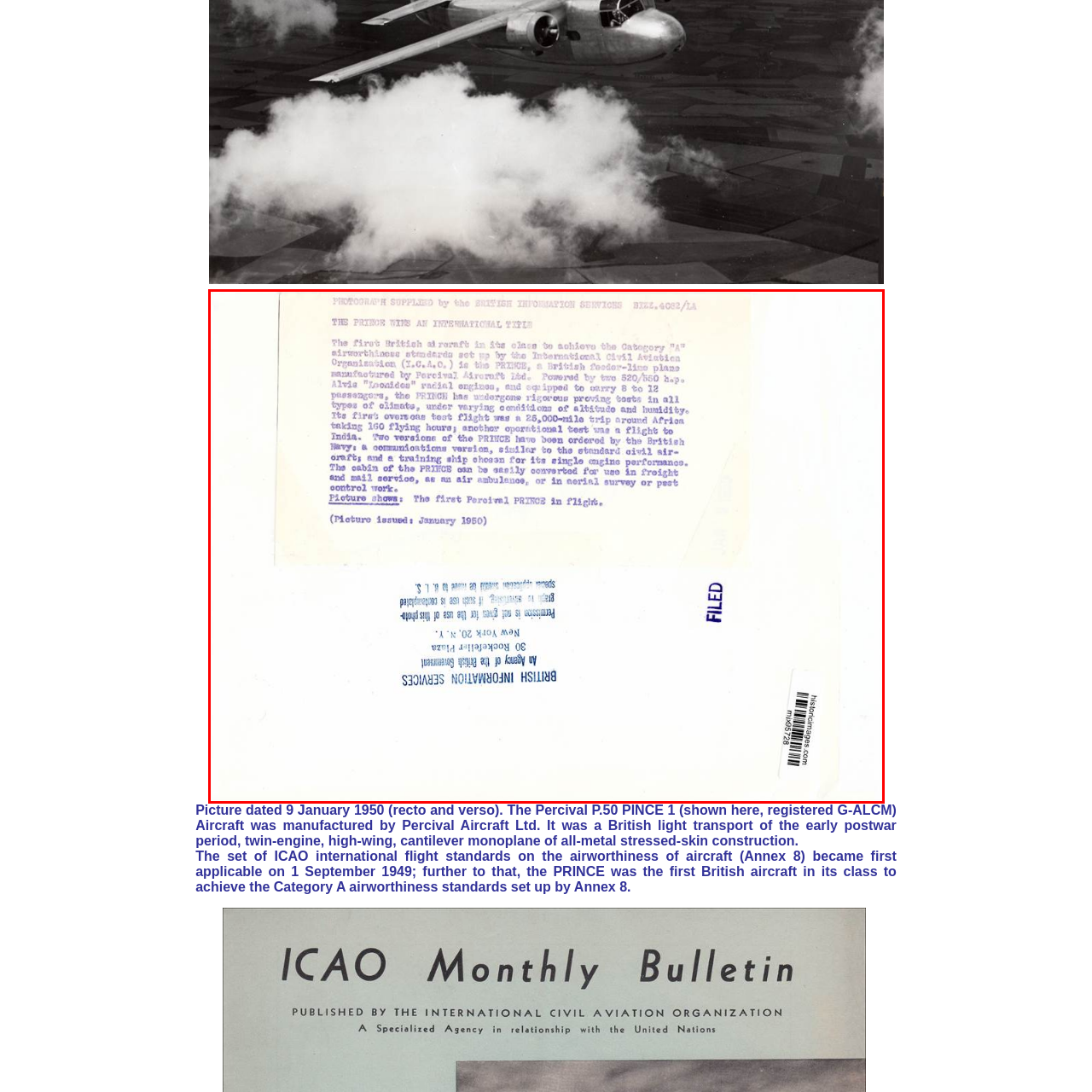Direct your attention to the red-outlined image and answer the question in a word or phrase: How many versions of the Prince were ordered by the British airline industry?

Two